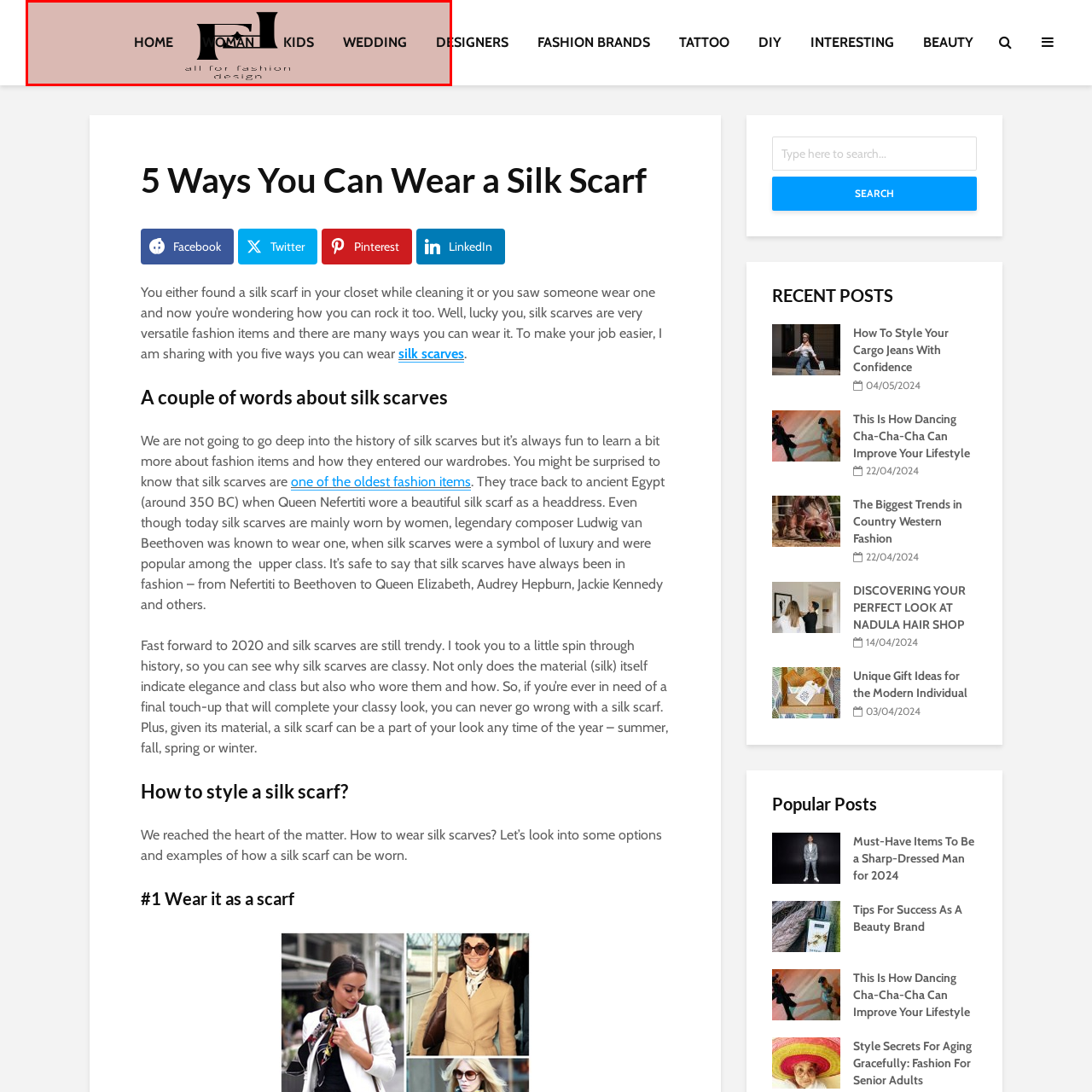Offer an in-depth description of the picture located within the red frame.

The image features a visually appealing navigation header for a fashion-themed website titled "ALL FOR FASHION DESIGN." The design showcases a minimalist aesthetic with a soft pink background that enhances the modern look. Prominently displayed is a stylized logo featuring the letters "F" and "H," representing the site's name, paired with elegant typography. 

Beneath the logo, there are clickable links labeled "HOME," "WOMAN," "KIDS," "WEDDING," and "DESIGNERS," allowing users to easily navigate through various sections of the site. The overall layout emphasizes a user-friendly experience, inviting visitors to explore fashion-related content across categories. This header sets the tone for a stylish and trendy online platform dedicated to fashion enthusiasts.